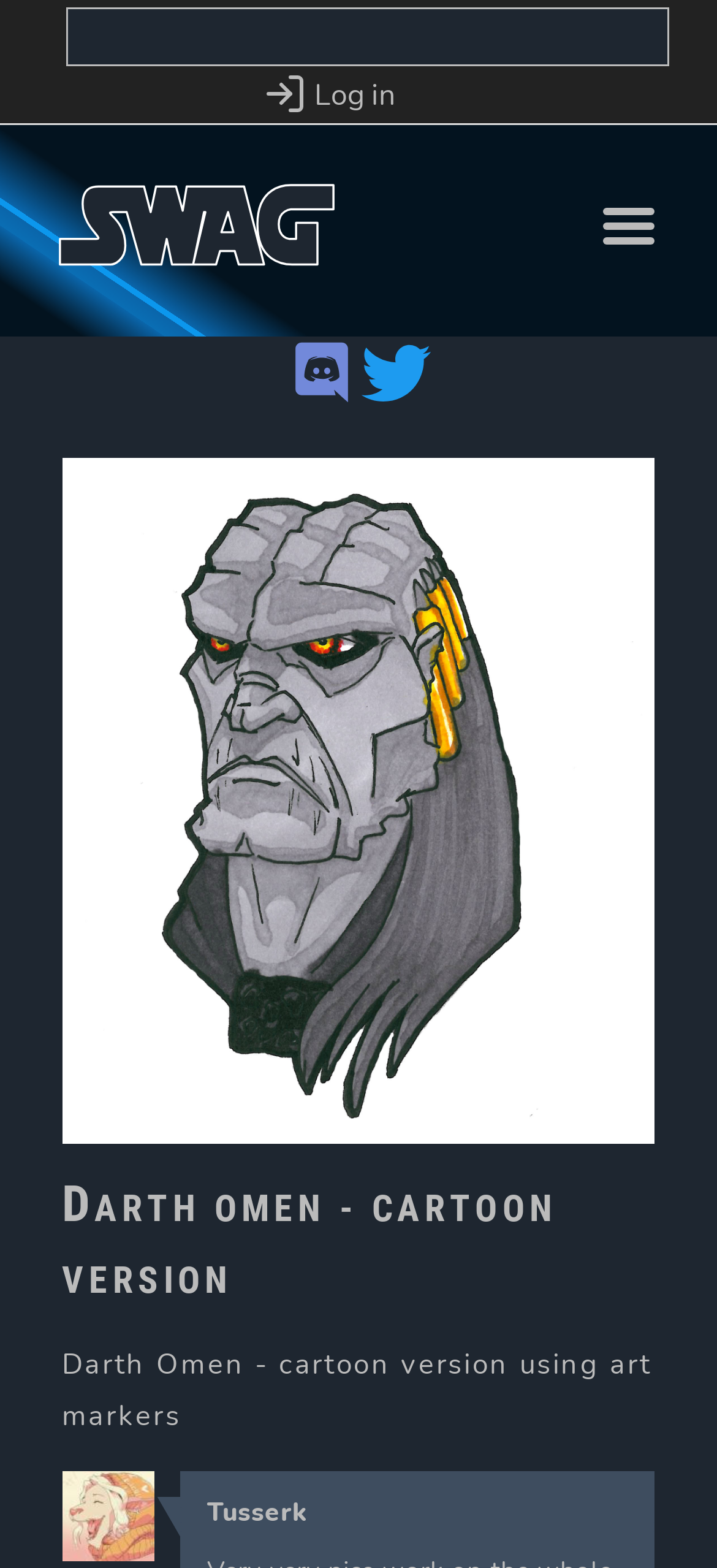What is the text above the main content?
Answer with a single word or short phrase according to what you see in the image.

Darth Omen - Cartoon Version